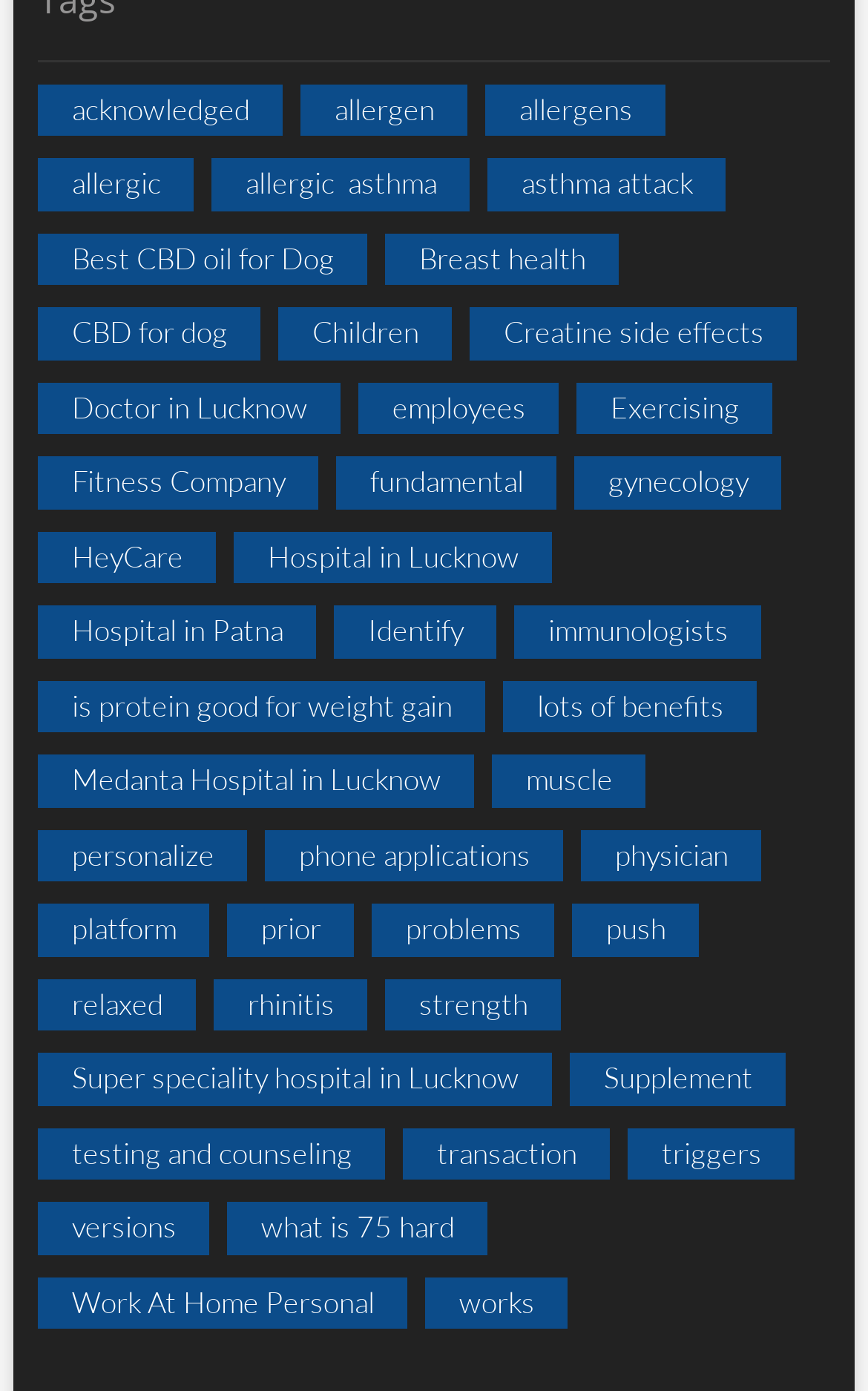Determine the bounding box coordinates of the area to click in order to meet this instruction: "Visit 'Doctor in Lucknow'".

[0.044, 0.275, 0.393, 0.312]